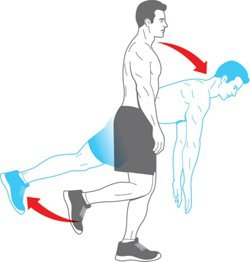How many repetitions are recommended per leg?
Using the image as a reference, answer the question in detail.

According to the caption, the instructions recommend performing eight repetitions per leg to ensure a balanced workout and effectively strengthen the targeted muscle groups.